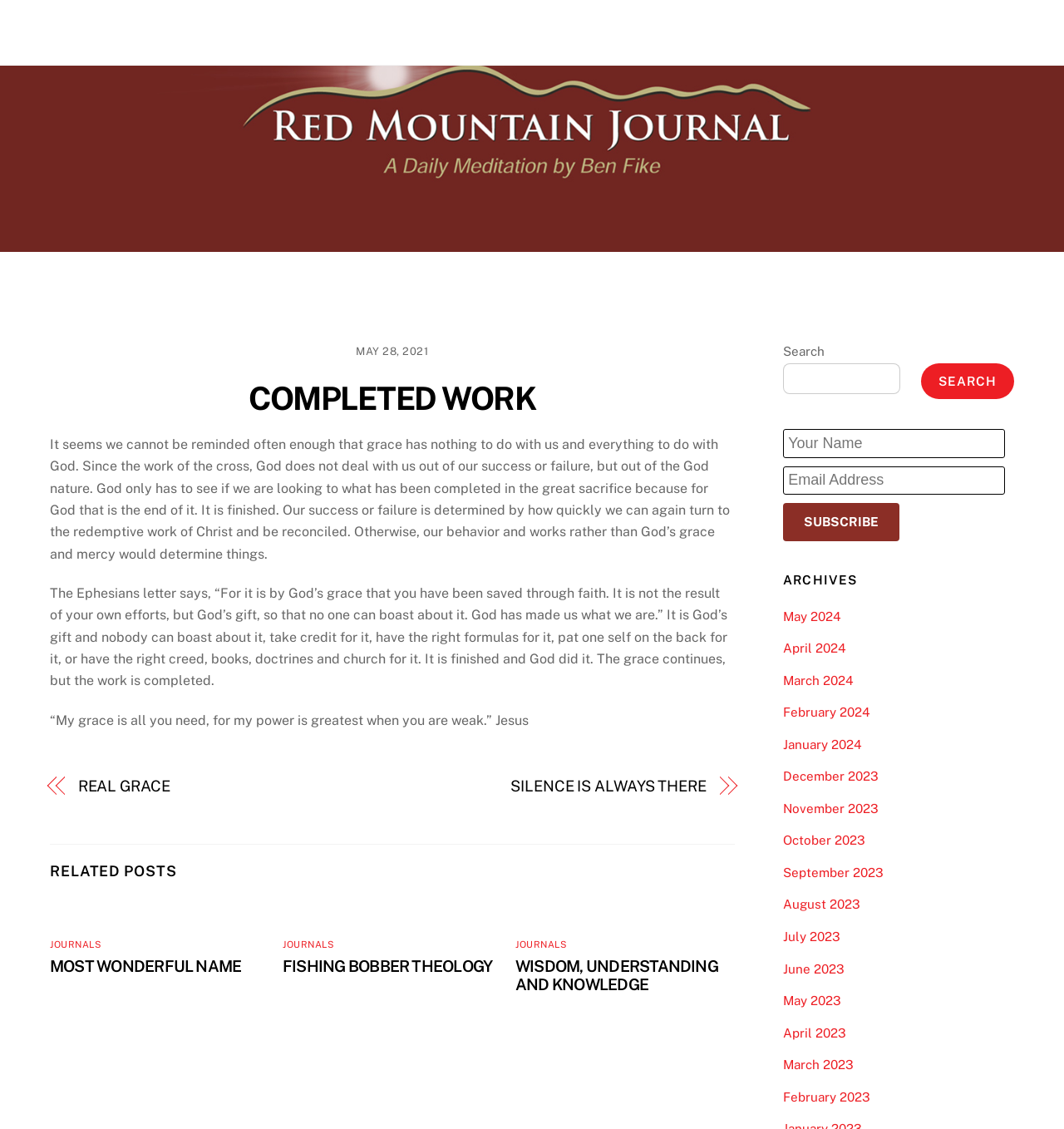Find the bounding box coordinates of the clickable area that will achieve the following instruction: "Read the 'COMPLETED WORK' article".

[0.047, 0.333, 0.69, 0.373]